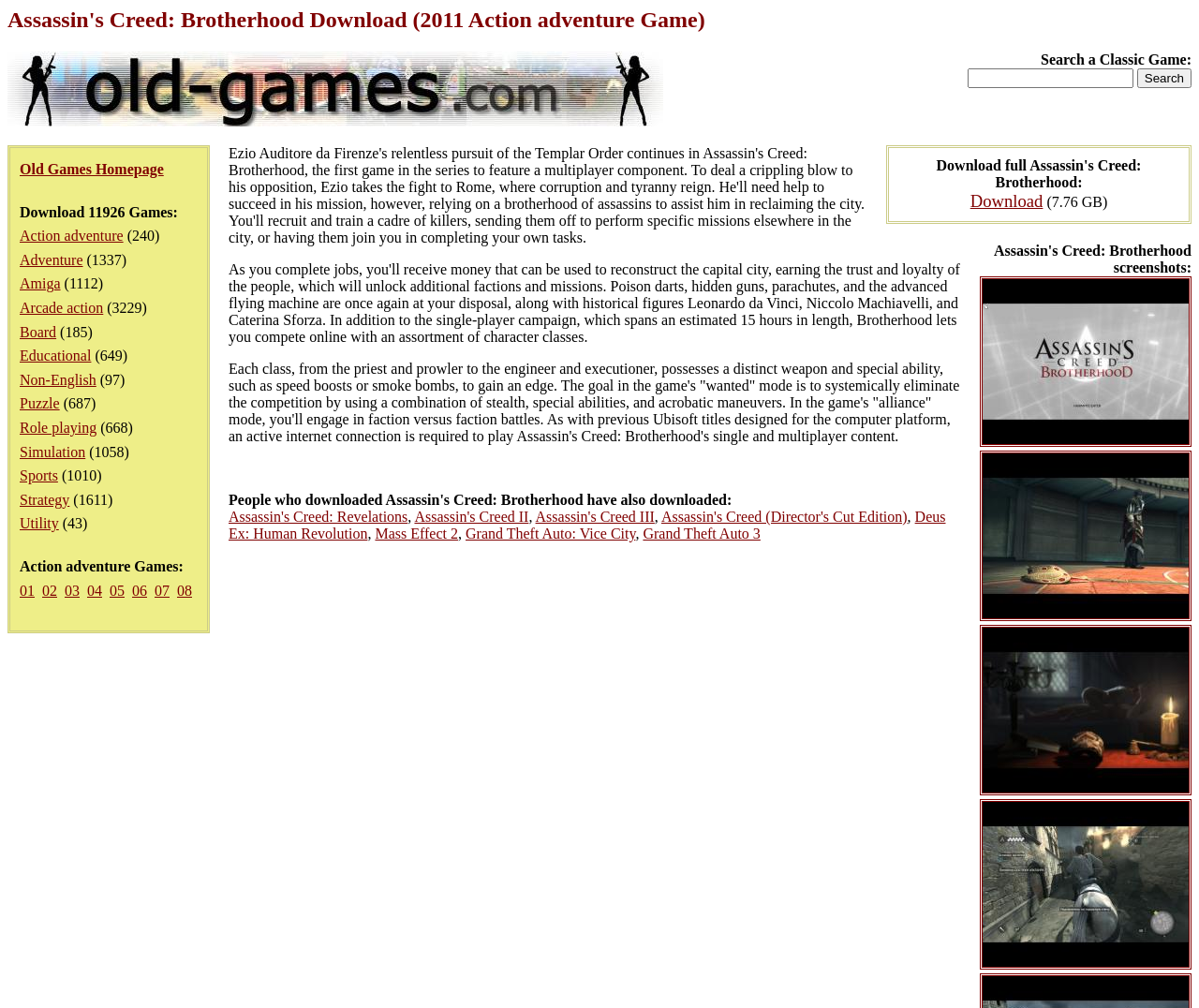Identify the bounding box coordinates for the element that needs to be clicked to fulfill this instruction: "Download Assassin's Creed: Brotherhood". Provide the coordinates in the format of four float numbers between 0 and 1: [left, top, right, bottom].

[0.809, 0.19, 0.87, 0.209]